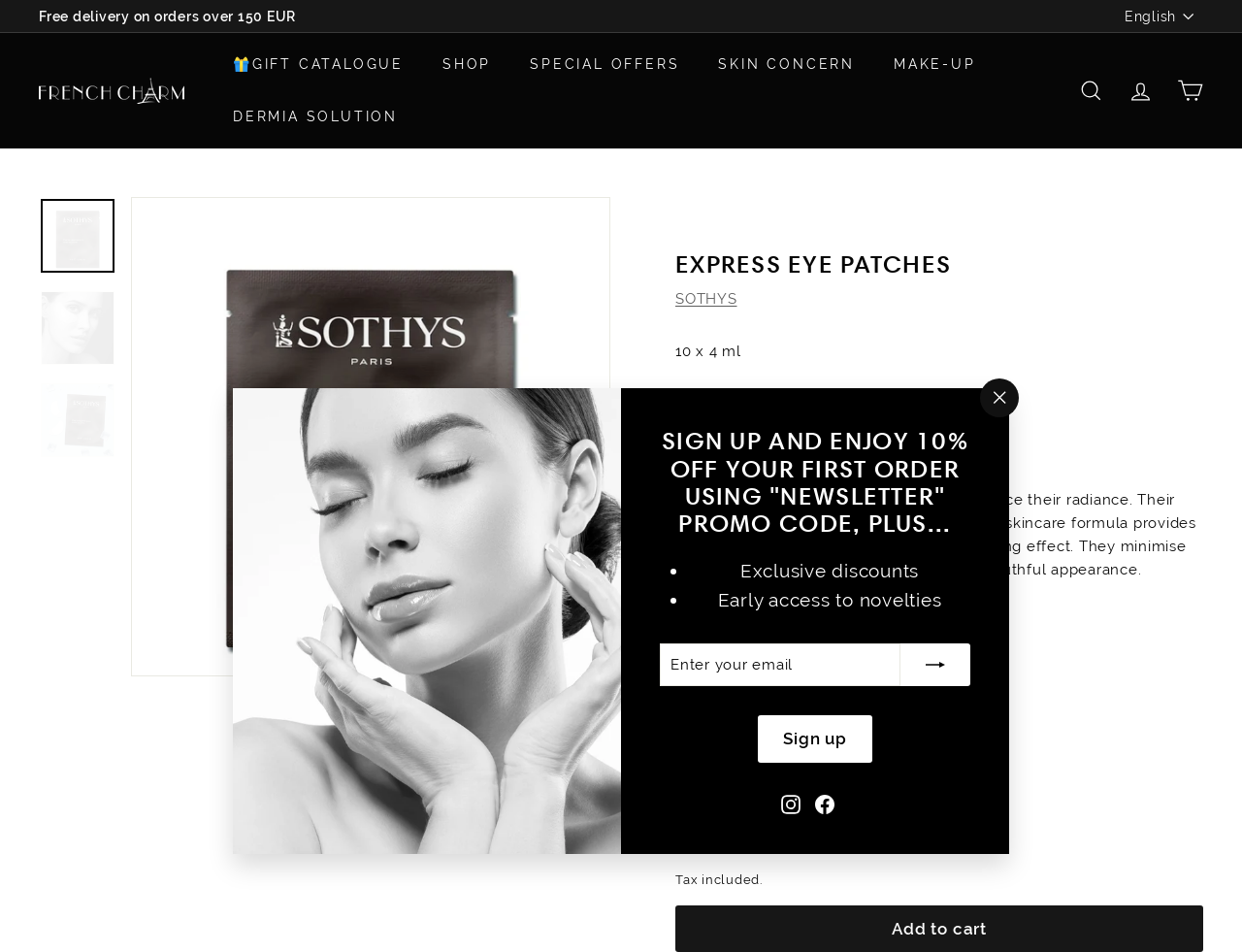Bounding box coordinates are given in the format (top-left x, top-left y, bottom-right x, bottom-right y). All values should be floating point numbers between 0 and 1. Provide the bounding box coordinate for the UI element described as: CONTACT

None